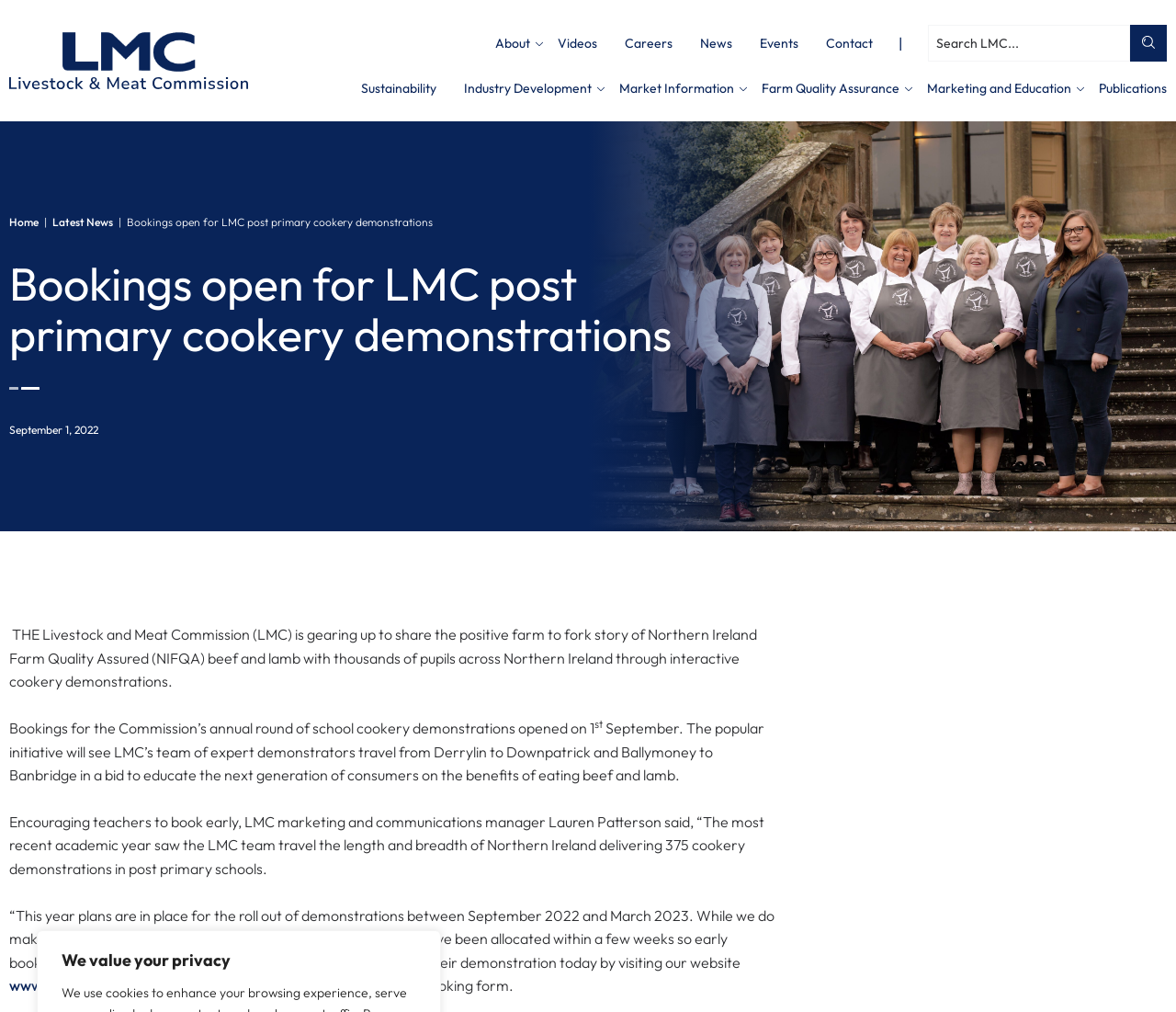What is the purpose of the cookery demonstrations?
Respond to the question with a well-detailed and thorough answer.

According to the webpage, the purpose of the cookery demonstrations is to educate the next generation of consumers on the benefits of eating beef and lamb, as stated in the paragraph that starts with 'THE Livestock and Meat Commission (LMC) is gearing up to share the positive farm to fork story...'.